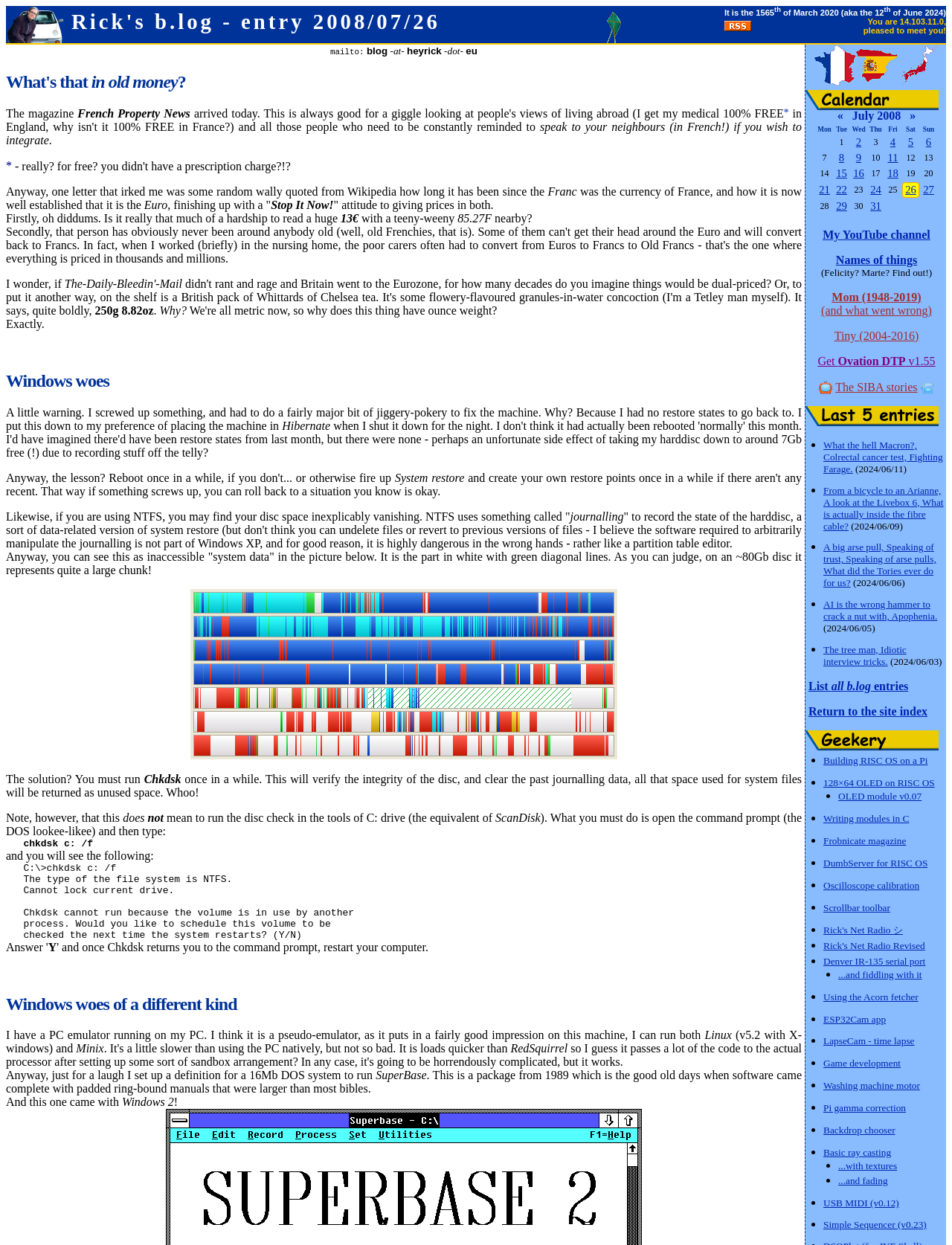Identify the bounding box coordinates of the clickable region to carry out the given instruction: "Click the link 'Rick's kitemark'".

[0.634, 0.026, 0.658, 0.036]